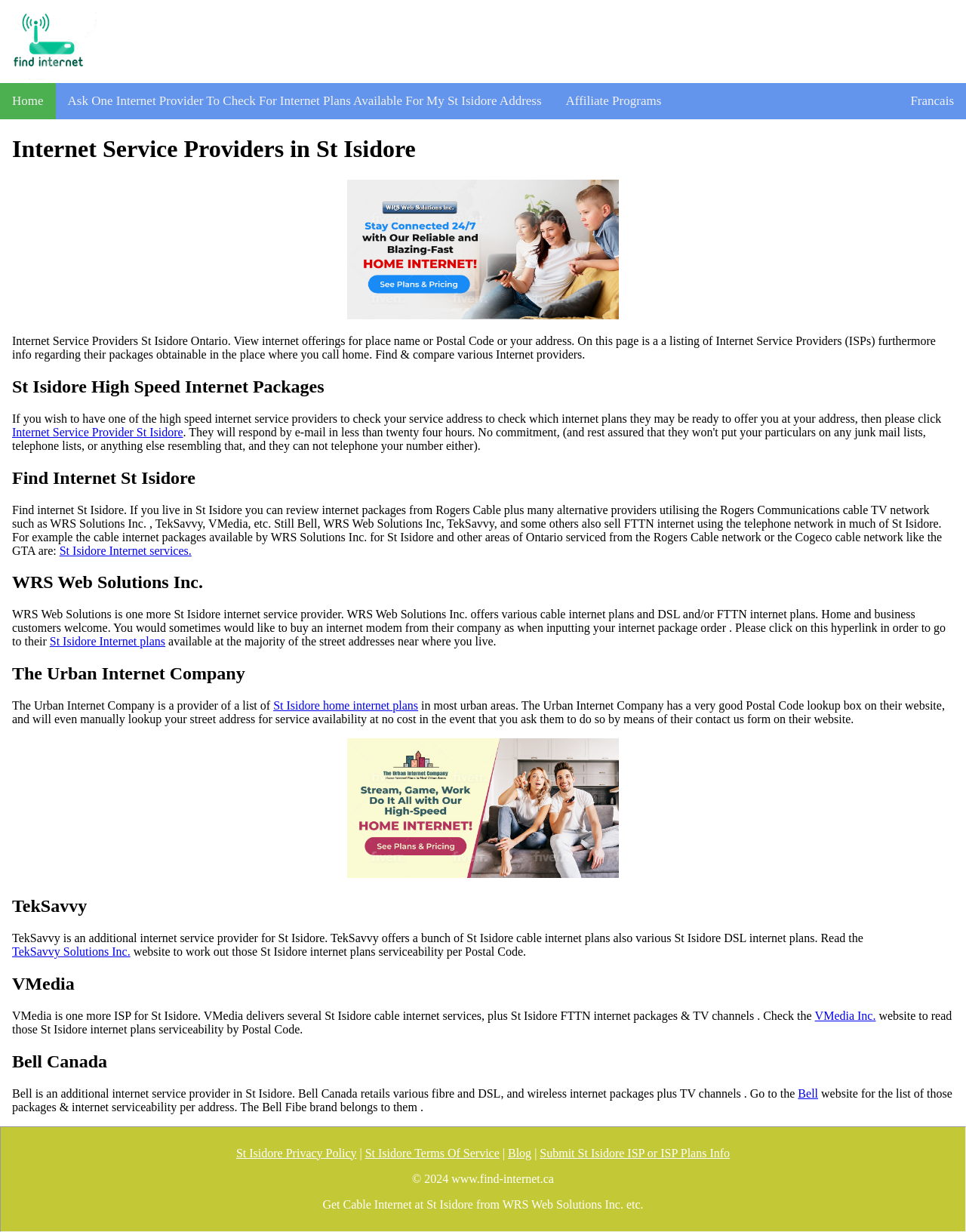Construct a comprehensive description capturing every detail on the webpage.

This webpage is about finding internet plans in St Isidore, Ontario. At the top, there is an image with the text "Find Internet In My Area" and a few links to navigate to different sections of the website, including "Home", "Ask One Internet Provider To Check For Internet Plans Available For My St Isidore Address", "Affiliate Programs", and "Francais". 

Below the navigation links, there is a heading that reads "Internet Service Providers in St Isidore" followed by a brief description of the webpage's purpose. There is also a link to "St Isidore internet plans" with an accompanying image.

The main content of the webpage is divided into several sections, each describing a different internet service provider available in St Isidore, including WRS Web Solutions Inc., The Urban Internet Company, TekSavvy, VMedia, and Bell Canada. Each section provides a brief overview of the provider and their services, along with links to their websites.

Throughout the webpage, there are several calls to action, encouraging users to click on links to find internet plans, check service availability, and compare different providers. At the bottom of the webpage, there are links to the website's privacy policy, terms of service, blog, and a form to submit information about internet service providers or plans. The webpage ends with a copyright notice and a tagline "Get Cable Internet at St Isidore from WRS Web Solutions Inc. etc."